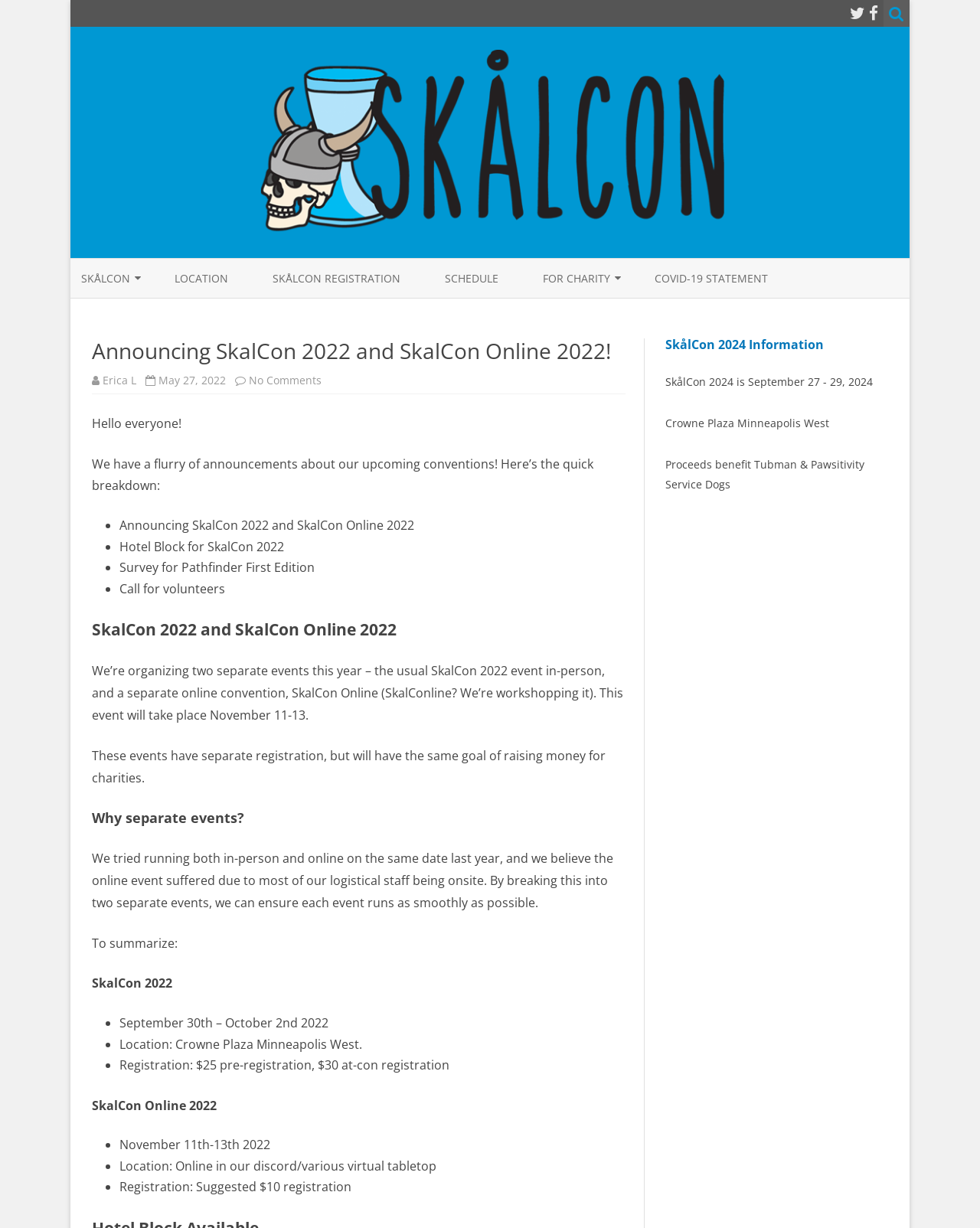Please locate the bounding box coordinates for the element that should be clicked to achieve the following instruction: "Click the 'LOG IN' link". Ensure the coordinates are given as four float numbers between 0 and 1, i.e., [left, top, right, bottom].

None